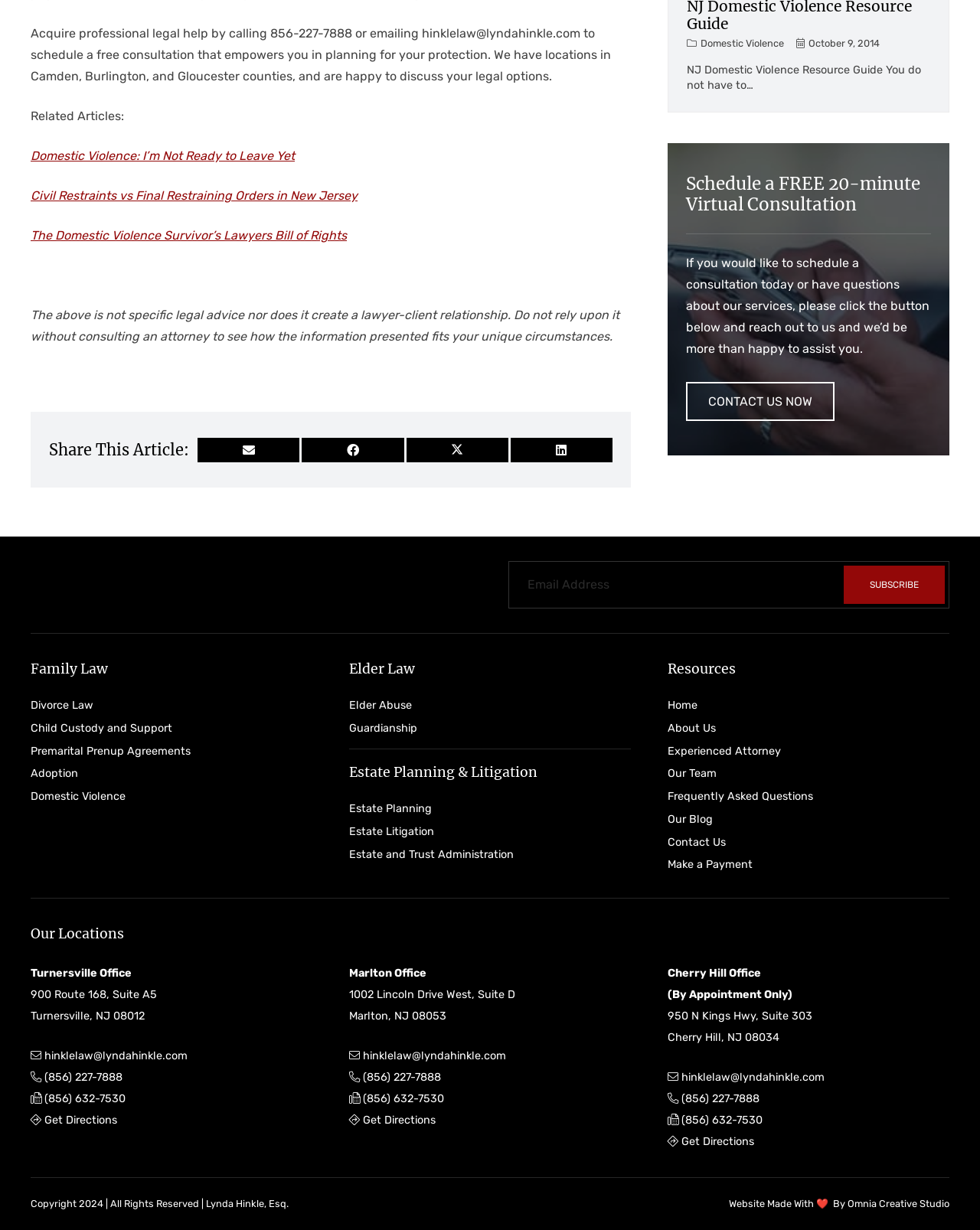Please identify the bounding box coordinates of the clickable area that will allow you to execute the instruction: "Subscribe to the newsletter".

[0.861, 0.46, 0.964, 0.491]